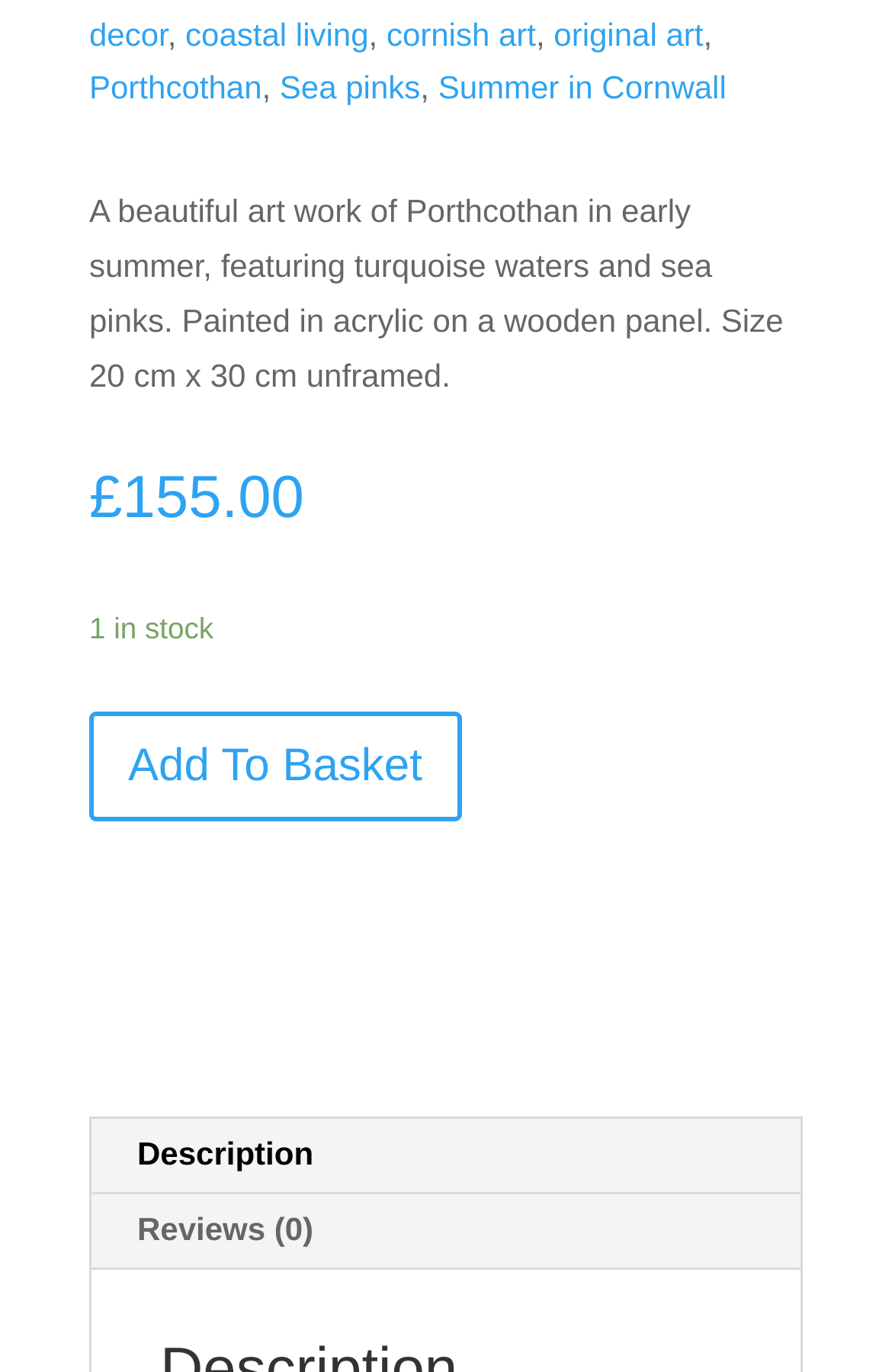Determine the bounding box coordinates for the HTML element mentioned in the following description: "Summer in Cornwall". The coordinates should be a list of four floats ranging from 0 to 1, represented as [left, top, right, bottom].

[0.491, 0.051, 0.814, 0.077]